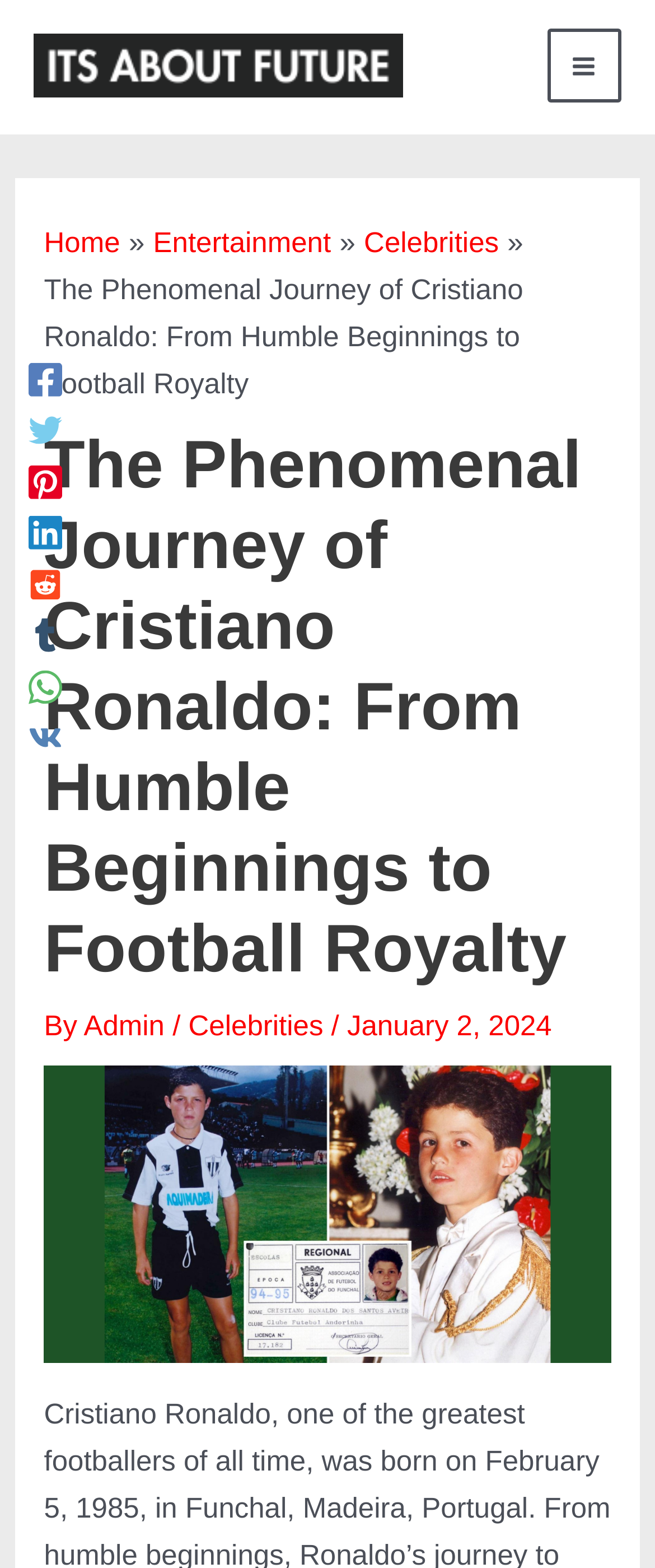Locate the bounding box coordinates of the element that needs to be clicked to carry out the instruction: "Read about the Chevrolet Colorado ZR2 Crew Cab 2024". The coordinates should be given as four float numbers ranging from 0 to 1, i.e., [left, top, right, bottom].

None